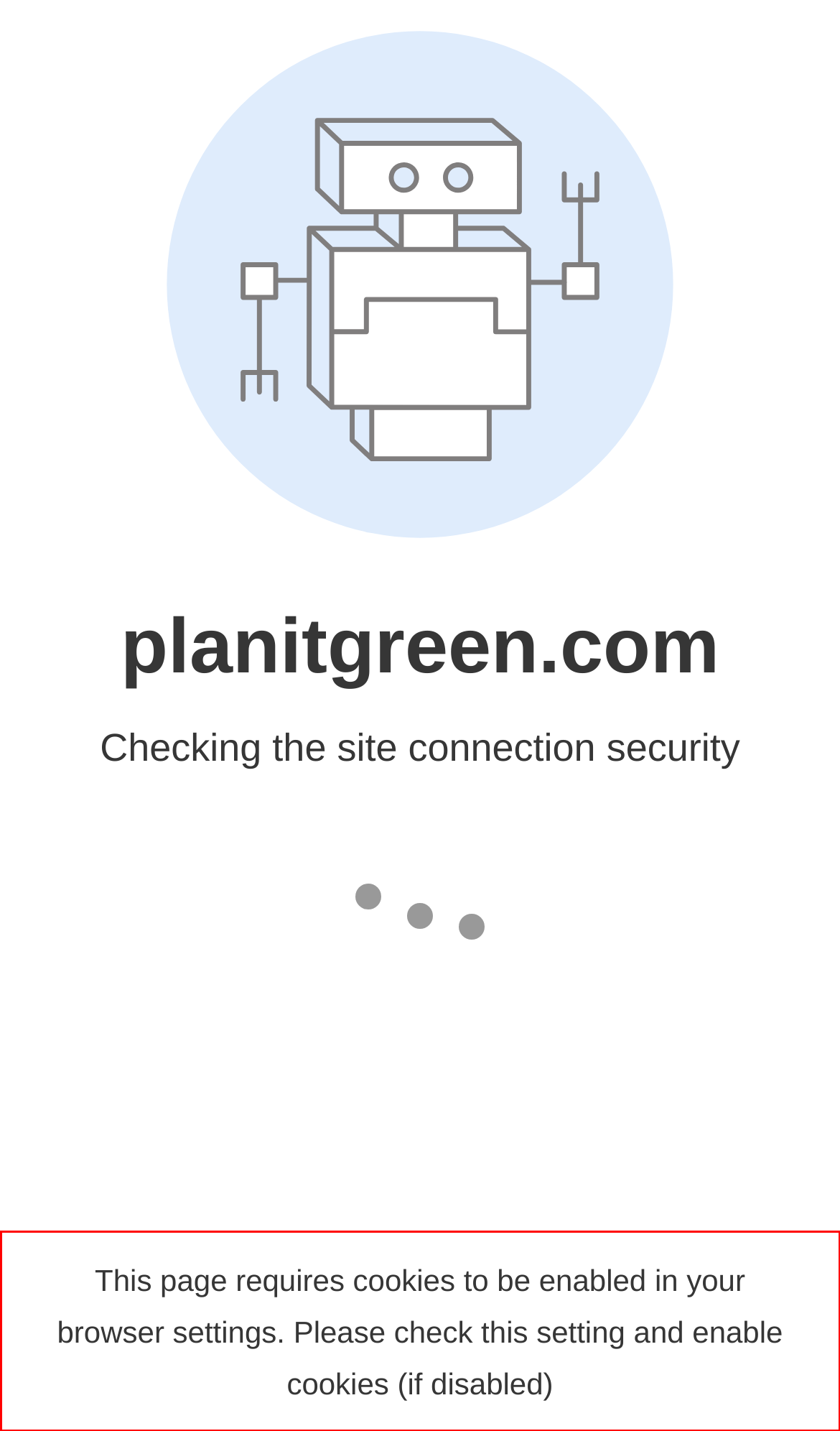From the provided screenshot, extract the text content that is enclosed within the red bounding box.

This page requires cookies to be enabled in your browser settings. Please check this setting and enable cookies (if disabled)